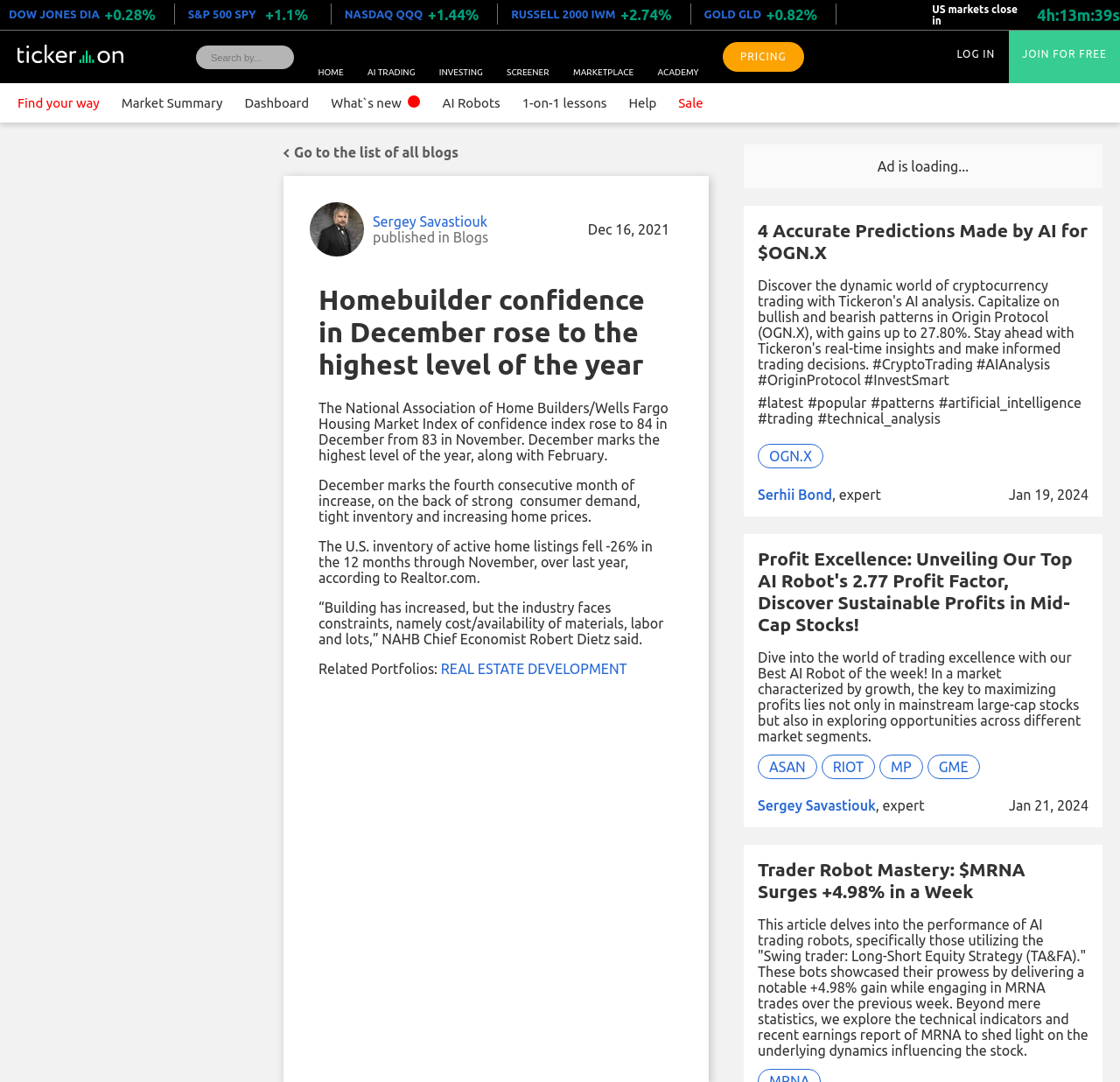Create an in-depth description of the webpage, covering main sections.

This webpage appears to be a financial news and analysis website. At the top, there is a heading that reads "Homebuilder confidence in December rose to the highest level of the year" followed by a brief article discussing the National Association of Home Builders/Wells Fargo Housing Market Index. The article is accompanied by several links to related portfolios, including "REAL ESTATE DEVELOPMENT".

Below the article, there are several sections with links to various financial markets, including DOW JONES, S&P 500, NASDAQ, and others, each with their corresponding percentage changes. There is also a section with a countdown timer showing the time until the US markets close.

On the left side of the page, there is a navigation menu with links to various sections of the website, including "trade ideas", "investing", "screener", "marketplace", and "academy". Each of these links has an accompanying icon.

In the middle of the page, there is a section with a search bar and several links to popular articles and blogs. There is also a section with a heading "4 Accurate Predictions Made by AI for $OGN.X" followed by several links to related articles and tags.

At the bottom of the page, there are several links to other articles and blogs, including "Profit Excellence: Unveiling Our Top AI Robot's 2.77 Profit Factor, Discover Sustainable Profits in Mid-Cap Stocks!" and "OGN.X". There are also several links to expert profiles and a section with a heading "Related Portfolios".

Throughout the page, there are several images and icons, including a logo in the top left corner and various icons accompanying the links and articles.